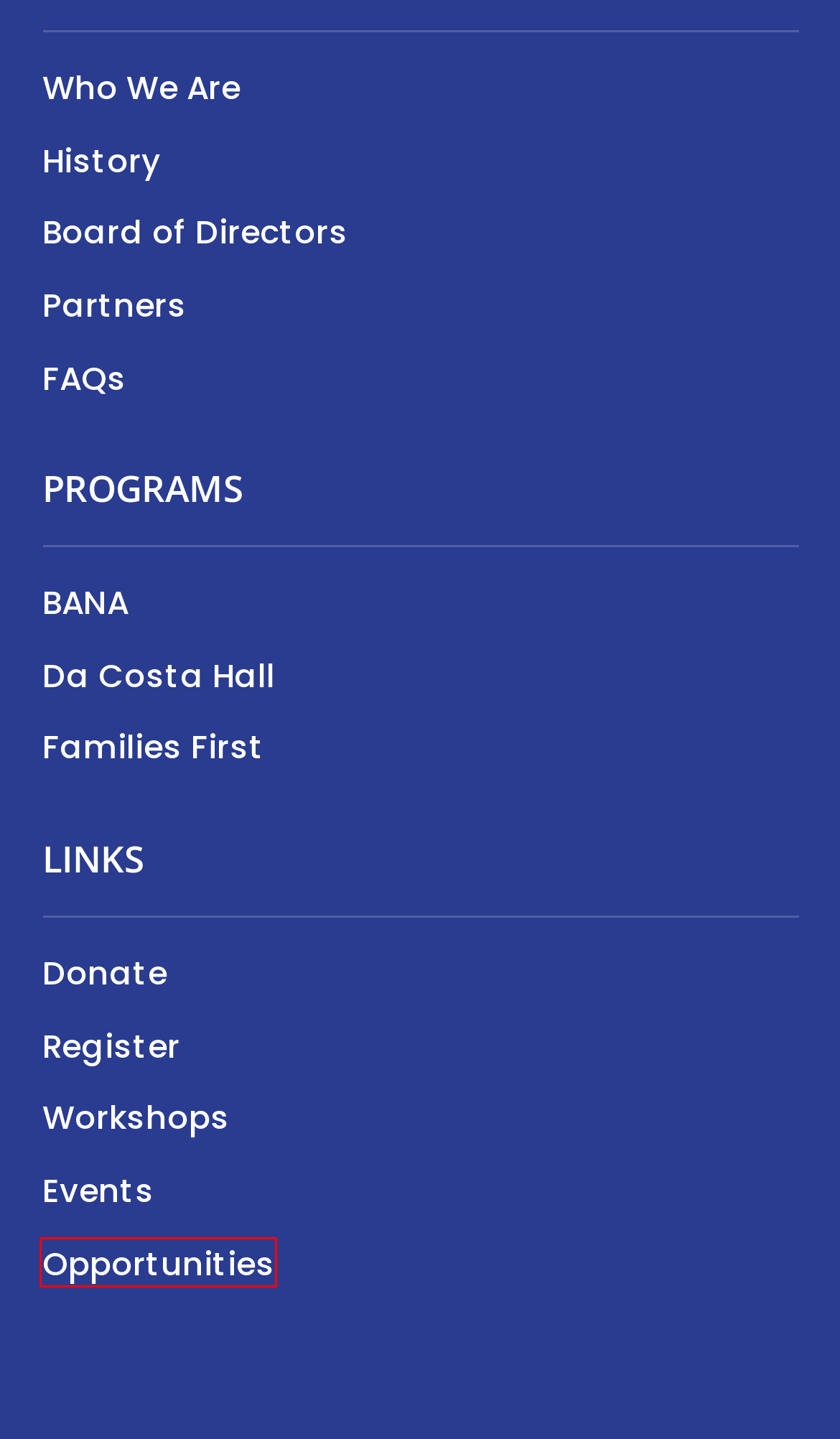You are provided with a screenshot of a webpage where a red rectangle bounding box surrounds an element. Choose the description that best matches the new webpage after clicking the element in the red bounding box. Here are the choices:
A. Partners | QBBE
B. FAQs | QBBE
C. QBBE – #NoStudentLeftBehind
D. Upcoming Events | QBBE
E. QBBE and Red Rush form partnership for Summer Institute 2021 | QBBE
F. Donate | QBBE
G. Board of Directors | QBBE
H. Opportunities | QBBE

H